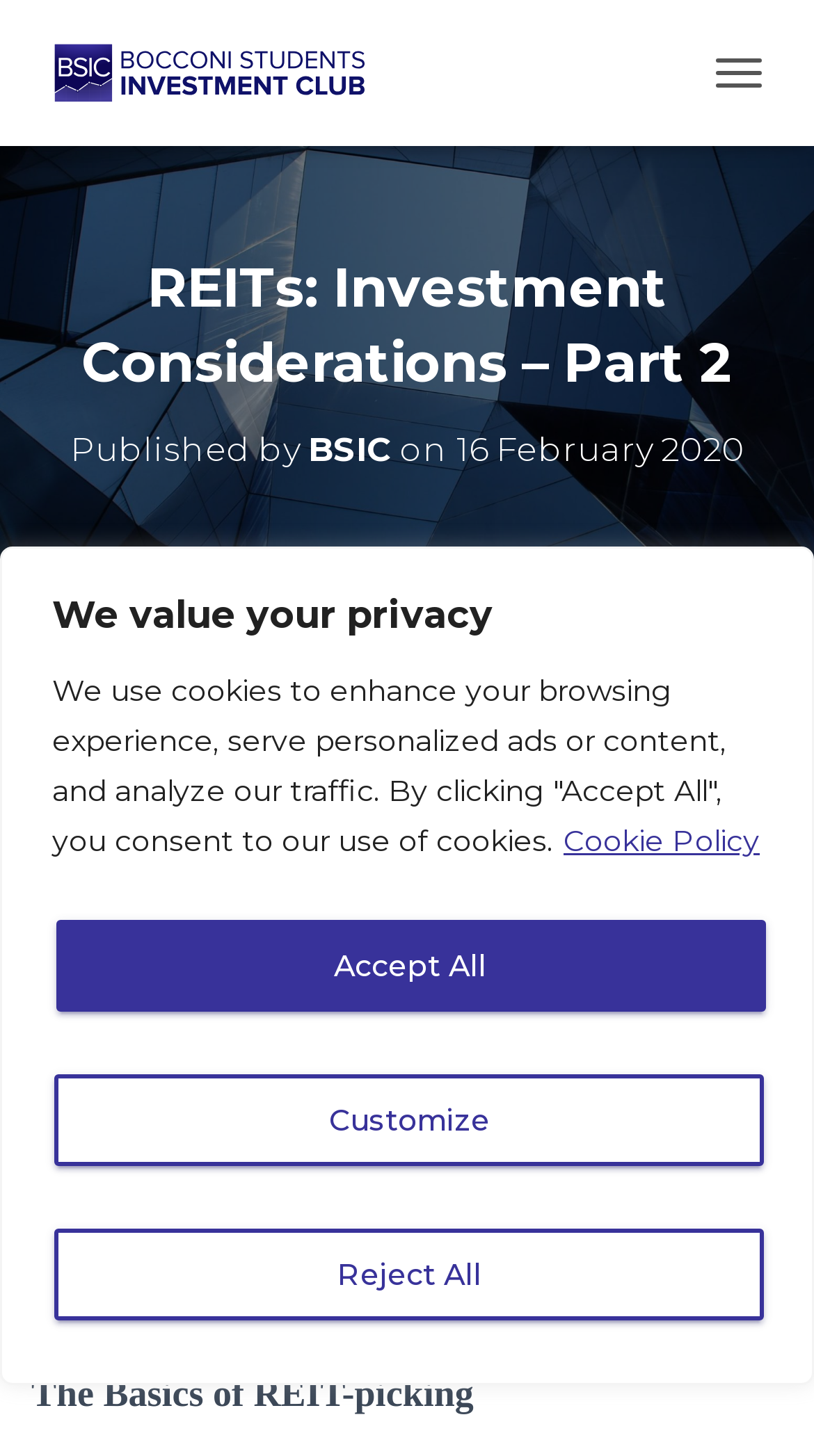Carefully examine the image and provide an in-depth answer to the question: What is the focus of this article?

I found the answer by reading the text in the middle of the webpage, which explains that the article aims to establish focal points to take into account when investing in REITs in the unique current macroeconomic climate.